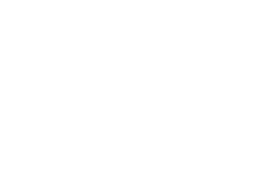Provide a comprehensive description of the image.

The image features an icon representing services related to "CCTV Camera, Inverter, Solar, and Electrical Installation." This icon is part of a section that highlights popular service providers on a webpage, emphasizing the various electrical and installation services available to consumers. The design suggests an emphasis on security and energy solutions, aligning with the modern needs for surveillance and sustainable energy solutions in homes and businesses. The visual context connects to a broader theme of utility and technology in today's service market.